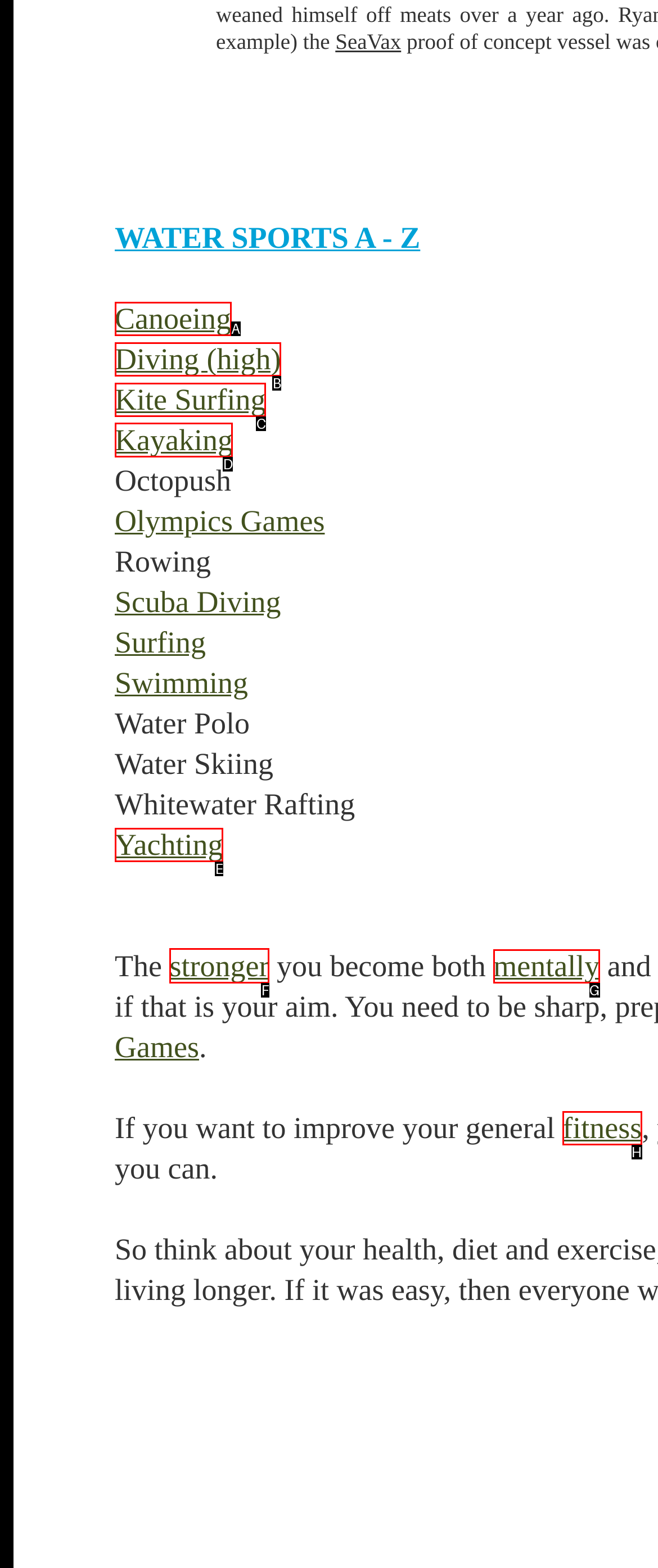Out of the given choices, which letter corresponds to the UI element required to Click on stronger? Answer with the letter.

F